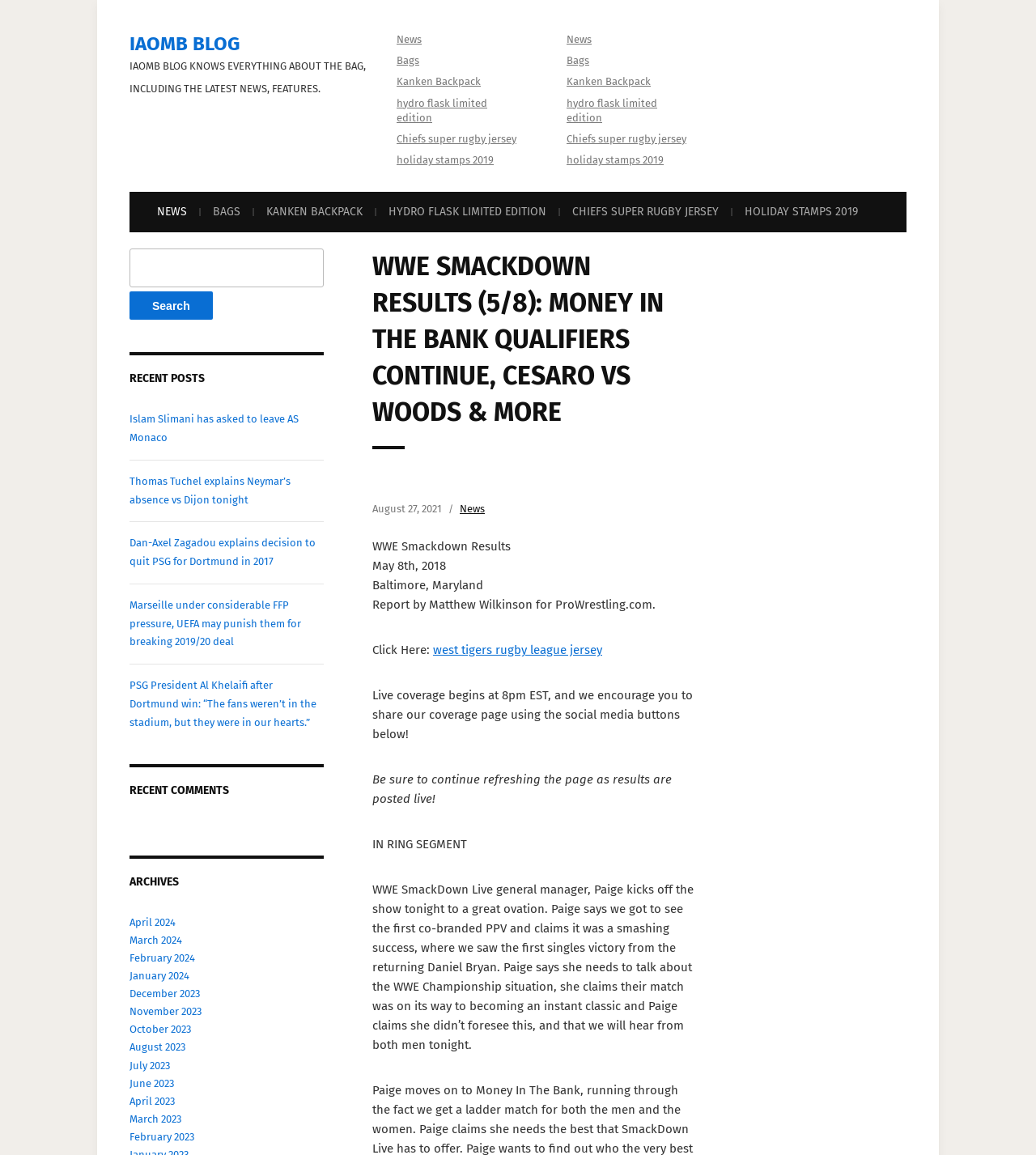Determine the bounding box coordinates for the clickable element required to fulfill the instruction: "View WWE Smackdown Results". Provide the coordinates as four float numbers between 0 and 1, i.e., [left, top, right, bottom].

[0.359, 0.467, 0.493, 0.48]